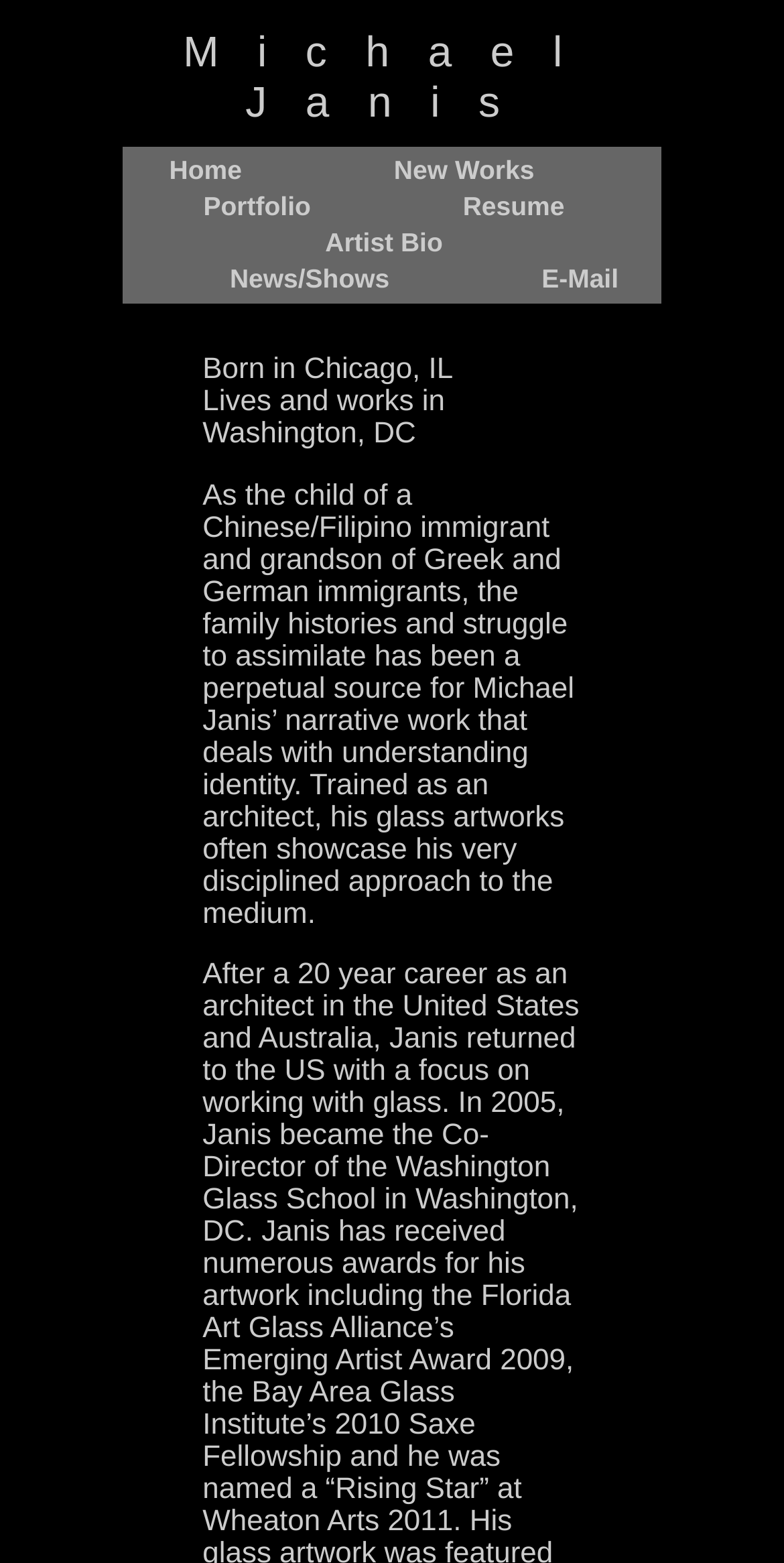Craft a detailed narrative of the webpage's structure and content.

The webpage is about Michael Janis, a Washington glass artist. At the top, there is a header section with the artist's name "Michael Janis" in a large font. Below the header, there is a navigation menu with 7 links: "Home", "New Works", "Portfolio", "Resume", "Artist Bio", "News/Shows", and "E-Mail". These links are evenly spaced and aligned horizontally, taking up most of the width of the page.

Below the navigation menu, there is a brief biography of the artist. The text is divided into three paragraphs. The first paragraph mentions the artist's birthplace and current residence. The second paragraph is a brief statement about the artist's background and how it influences his work. The third paragraph is a longer text that describes the artist's approach to his glass artworks, mentioning his architectural training and disciplined approach to the medium.

Overall, the webpage has a clean and simple layout, with a focus on the artist's biography and navigation menu.